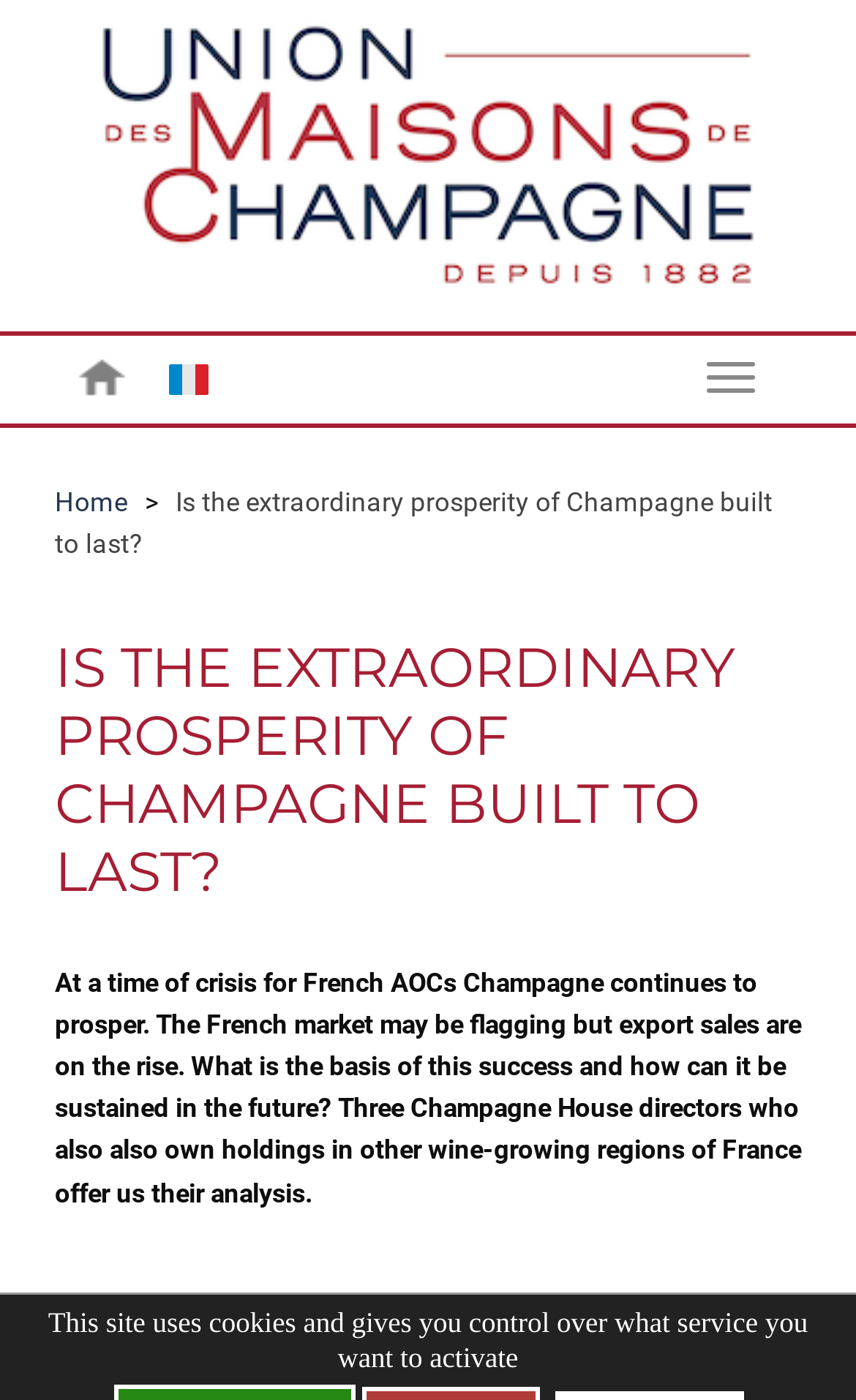What is the issue number of the publication?
Answer the question in a detailed and comprehensive manner.

The issue number of the publication can be found in the text element, which says 'n° 711, March 2006'.